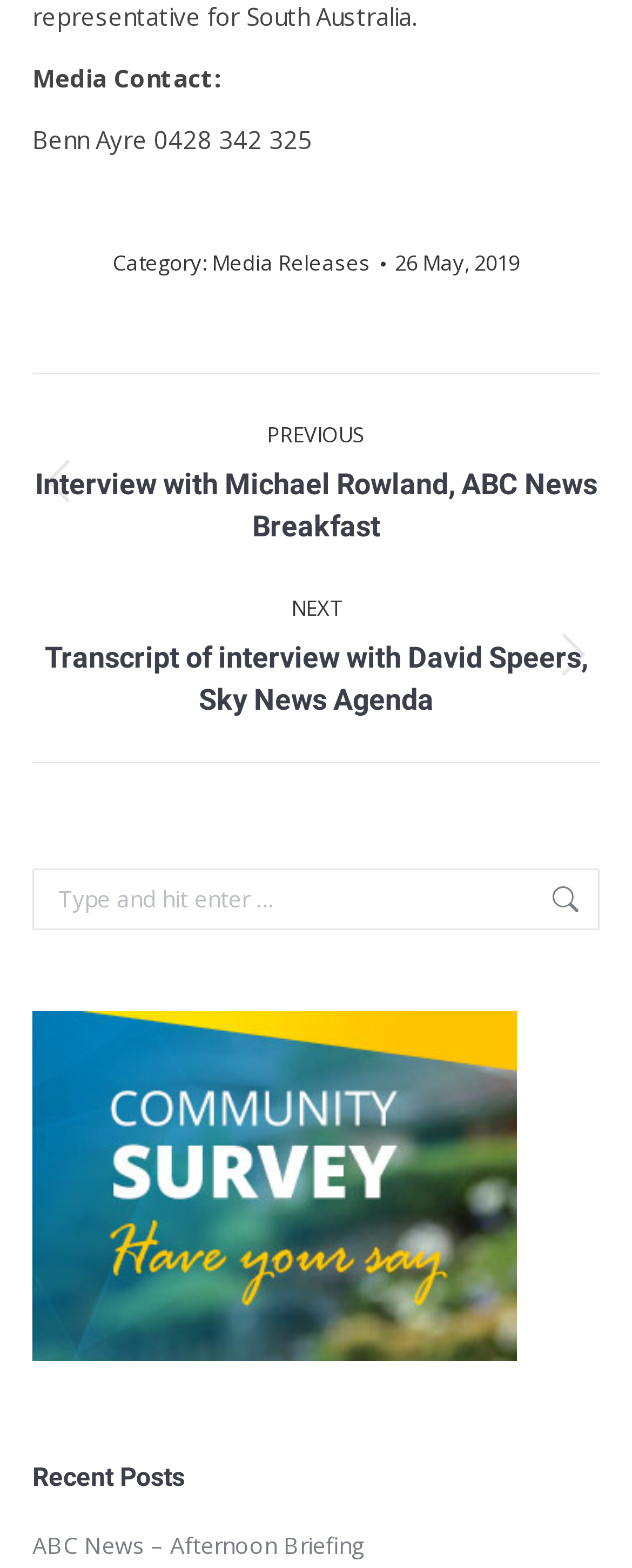What is the purpose of the textbox?
Look at the image and respond with a one-word or short phrase answer.

Search